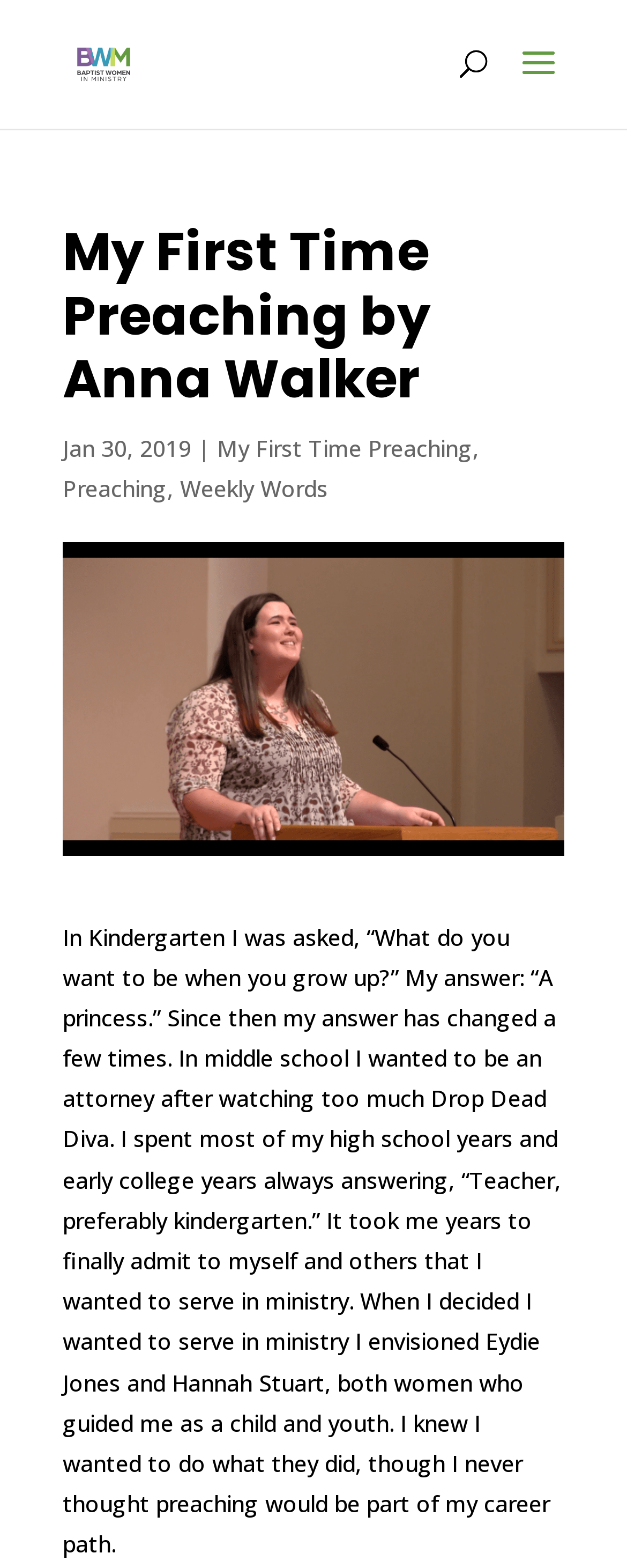What is the date of the article?
Carefully analyze the image and provide a detailed answer to the question.

I found the date of the article by looking at the StaticText element with the text 'Jan 30, 2019' which is located at [0.1, 0.276, 0.305, 0.295]